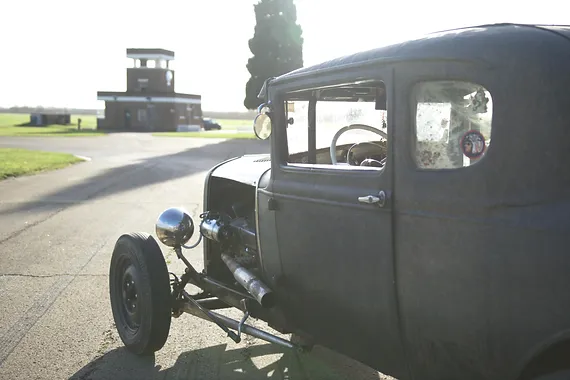Explain what is happening in the image with as much detail as possible.

The image captures a vintage hot rod parked on a racetrack, emphasizing its classic design and craftsmanship. The car, with a matte black finish, features a prominent exhaust system and distinctive rear wheels, showcasing its powerful performance attributes. In the background, a well-maintained racetrack is visible, leading towards a stylized control tower, hinting at the excitement of motor racing. This scene embodies the spirit of motor events, particularly the upcoming Throttle Auto Races, where enthusiasts gather to celebrate vintage vehicles and racing culture. The sun casts a warm glow over the setting, adding to the nostalgic atmosphere of this vibrant motorsport community.